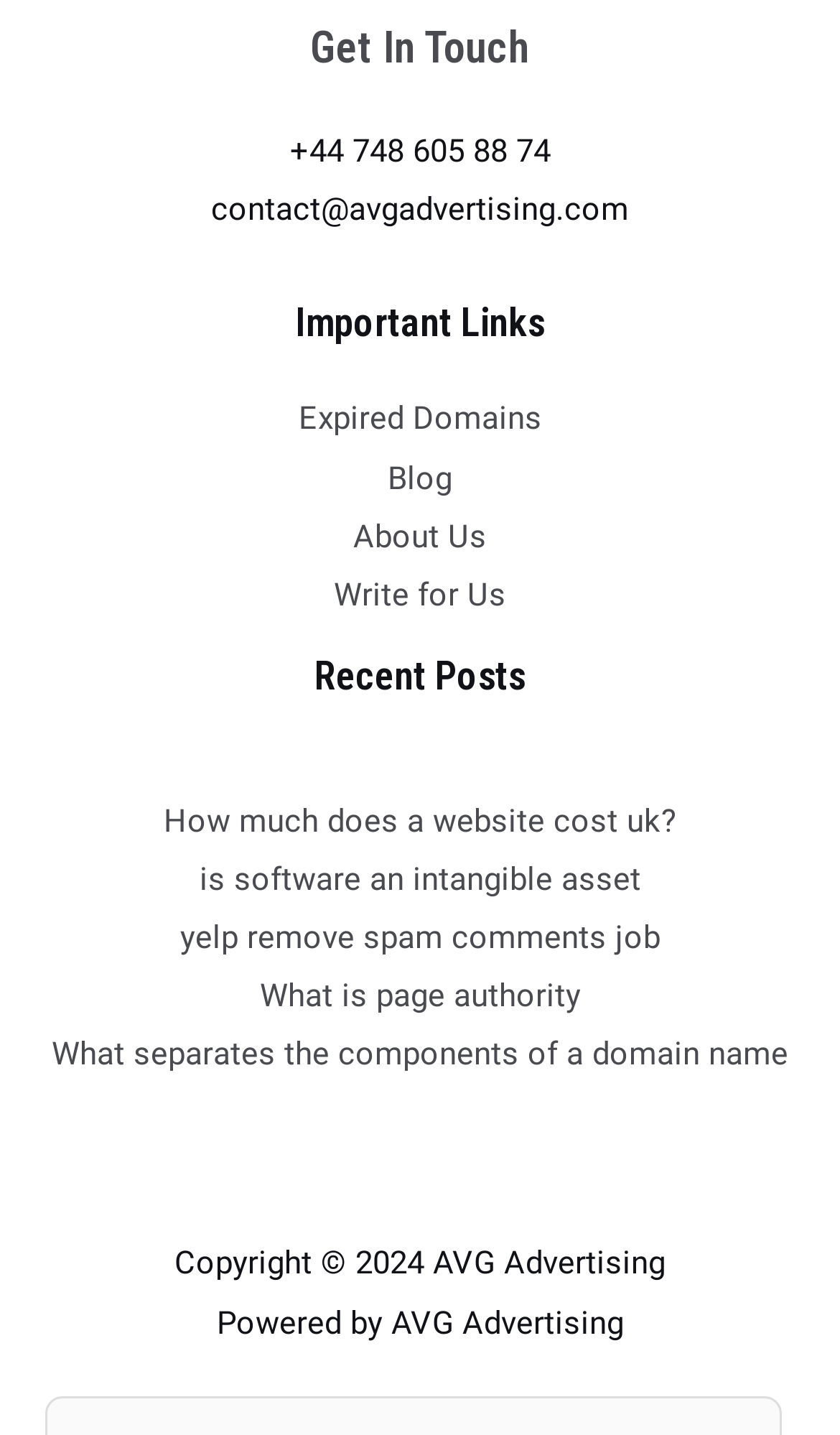Identify the bounding box coordinates for the UI element described as follows: What is page authority. Use the format (top-left x, top-left y, bottom-right x, bottom-right y) and ensure all values are floating point numbers between 0 and 1.

[0.309, 0.681, 0.691, 0.708]